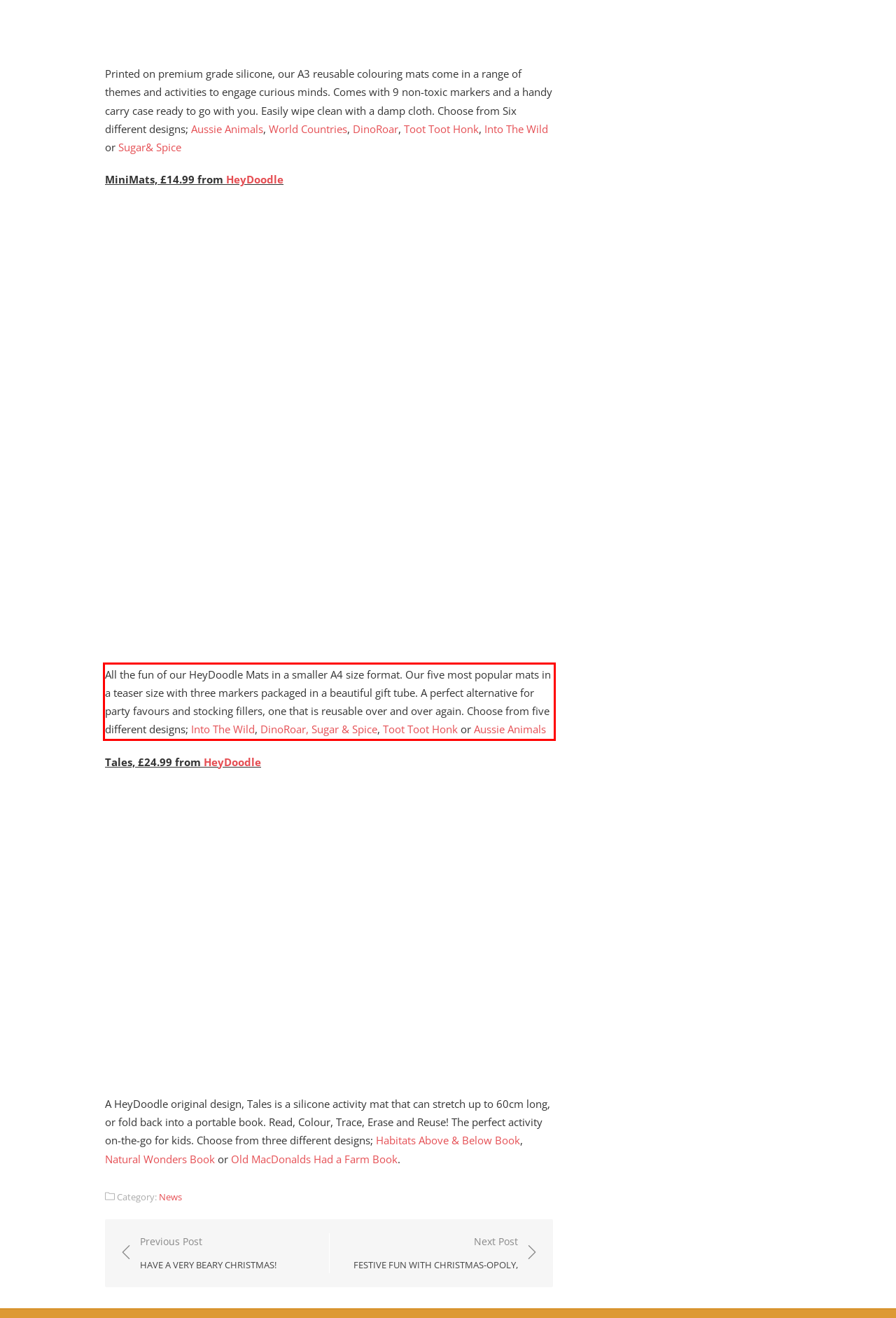Observe the screenshot of the webpage, locate the red bounding box, and extract the text content within it.

All the fun of our HeyDoodle Mats in a smaller A4 size format. Our five most popular mats in a teaser size with three markers packaged in a beautiful gift tube. A perfect alternative for party favours and stocking fillers, one that is reusable over and over again. Choose from five different designs; Into The Wild, DinoRoar, Sugar & Spice, Toot Toot Honk or Aussie Animals